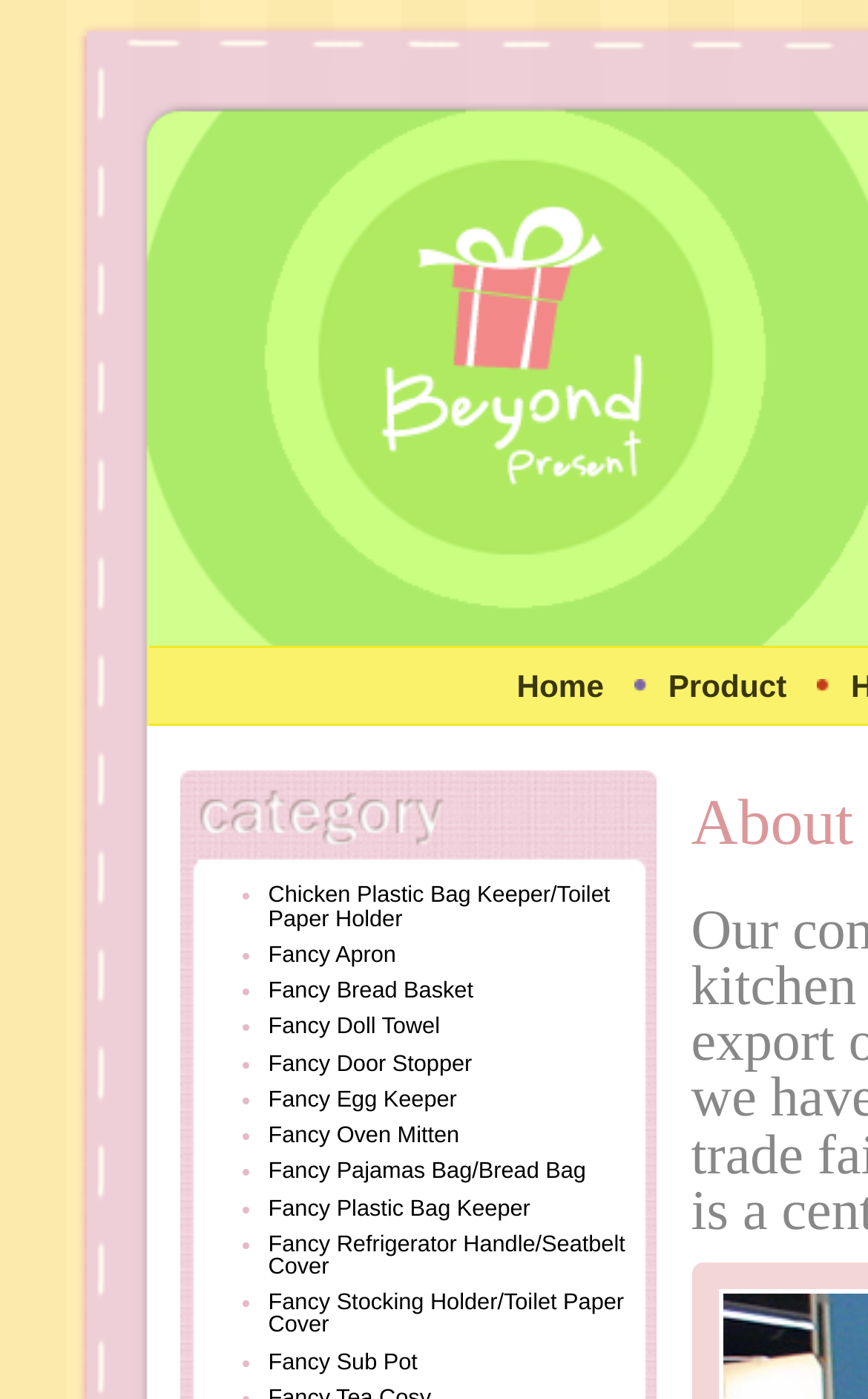Please find the bounding box coordinates for the clickable element needed to perform this instruction: "Visit the Twitter page".

None